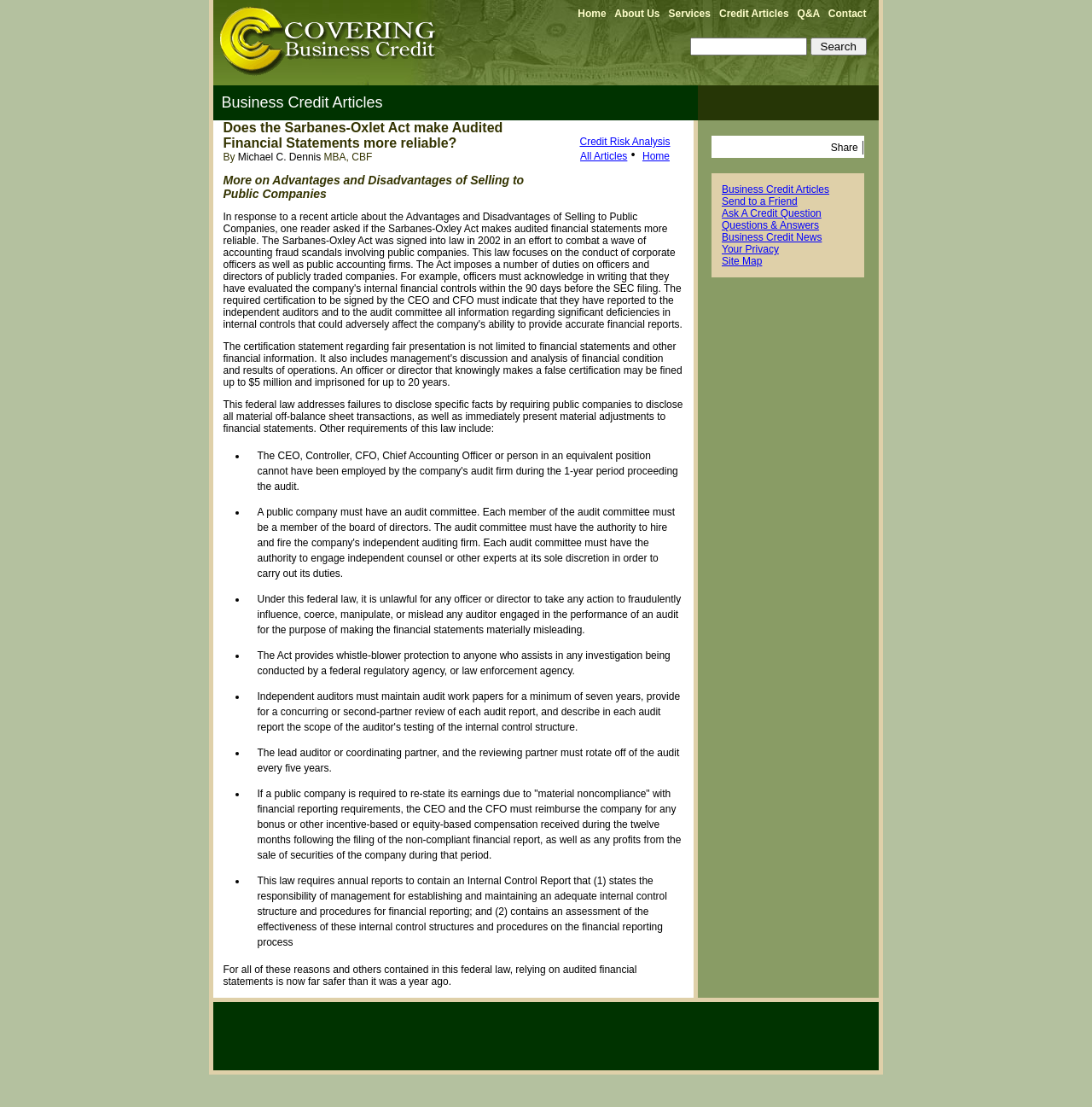Please specify the bounding box coordinates of the area that should be clicked to accomplish the following instruction: "View 'Business Credit Articles'". The coordinates should consist of four float numbers between 0 and 1, i.e., [left, top, right, bottom].

[0.661, 0.166, 0.759, 0.177]